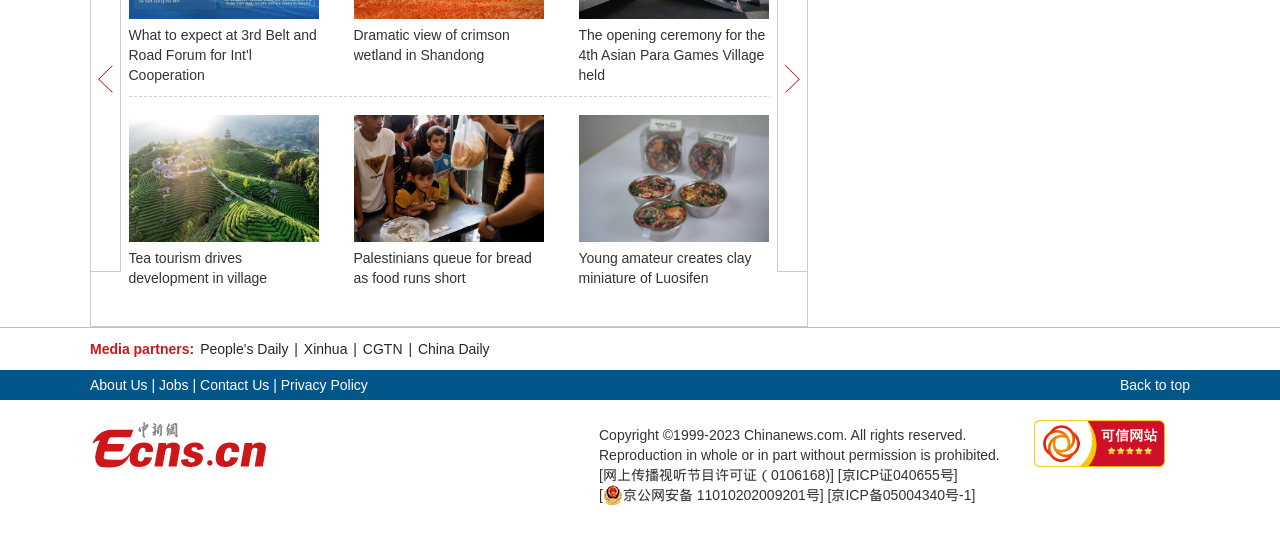Use a single word or phrase to respond to the question:
What is the copyright year range of Chinanews.com?

1999-2023